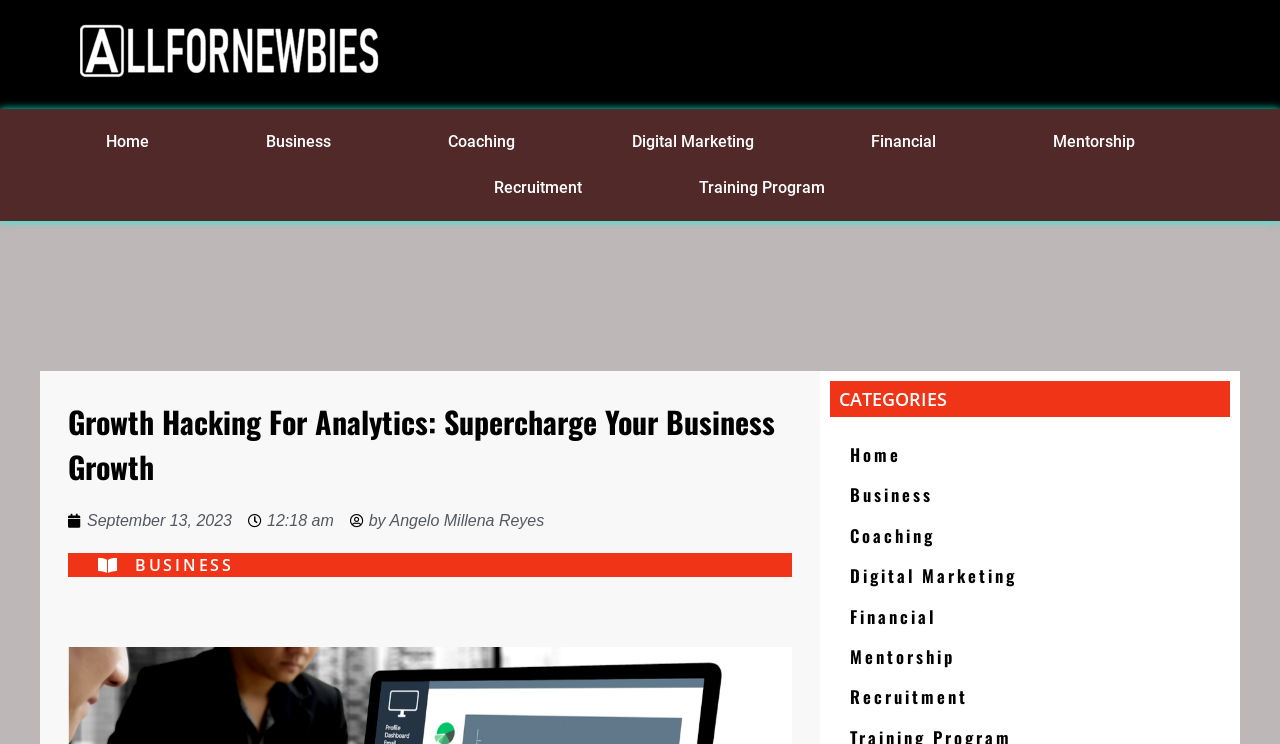Summarize the contents and layout of the webpage in detail.

The webpage is about growth hacking for analytics, with a focus on supercharging business growth. At the top, there is a navigation menu with 7 links: Home, Business, Coaching, Digital Marketing, Financial, Mentorship, and Recruitment. These links are positioned horizontally, with Home on the left and Recruitment on the right.

Below the navigation menu, there is a main heading that reads "Growth Hacking For Analytics: Supercharge Your Business Growth". This heading is centered and takes up a significant portion of the page.

On the left side of the page, there is a section with a link to a specific date, "September 13, 2023", along with the time "12:18 am". Below this, there is a link to the author's name, "Angelo Millena Reyes".

On the right side of the page, there is a section with a heading that reads "CATEGORIES". Below this heading, there is a list of 7 links, identical to the navigation menu at the top. These links are stacked vertically, with Home at the top and Recruitment at the bottom.

There are no images on the page. The overall content is focused on providing information about growth hacking and analytics, with a clear structure and organization.